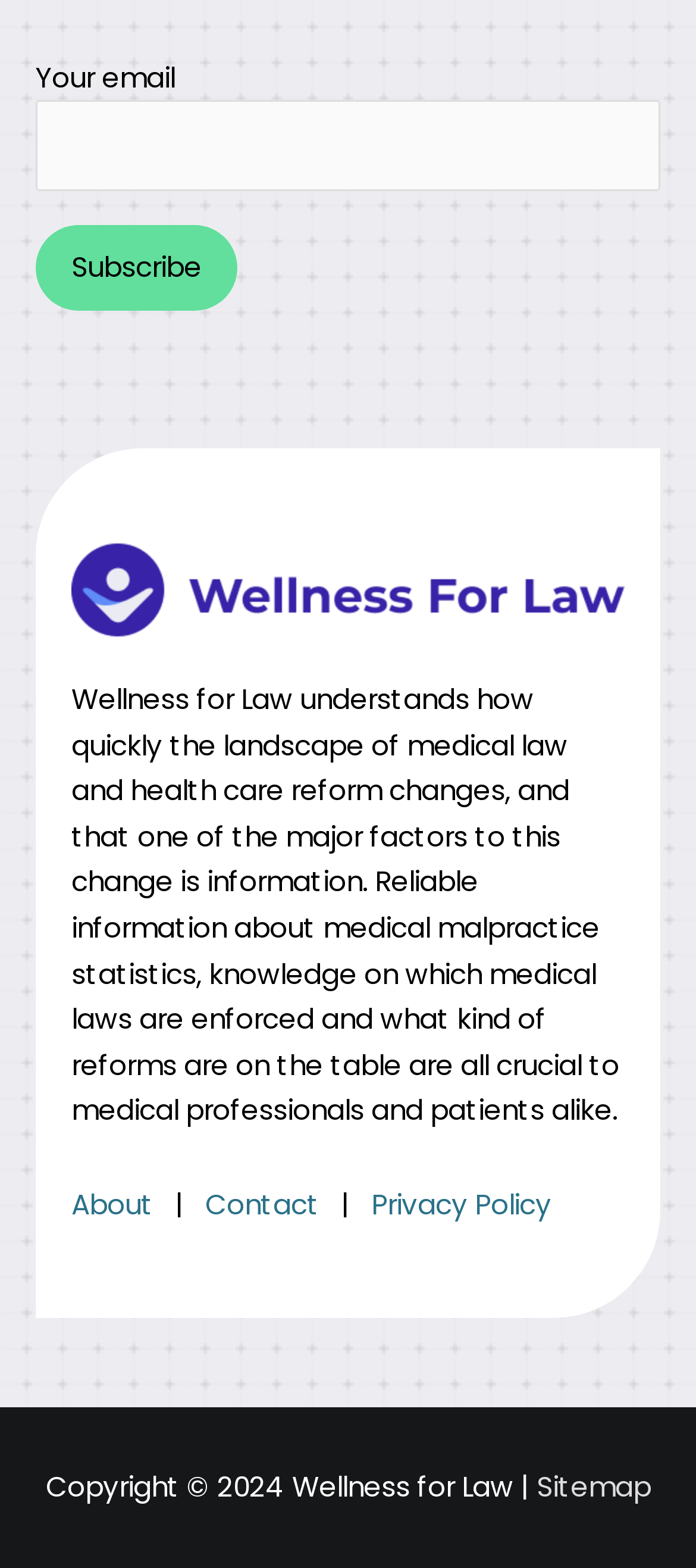Can you find the bounding box coordinates for the element that needs to be clicked to execute this instruction: "Click Contact"? The coordinates should be given as four float numbers between 0 and 1, i.e., [left, top, right, bottom].

[0.295, 0.756, 0.459, 0.78]